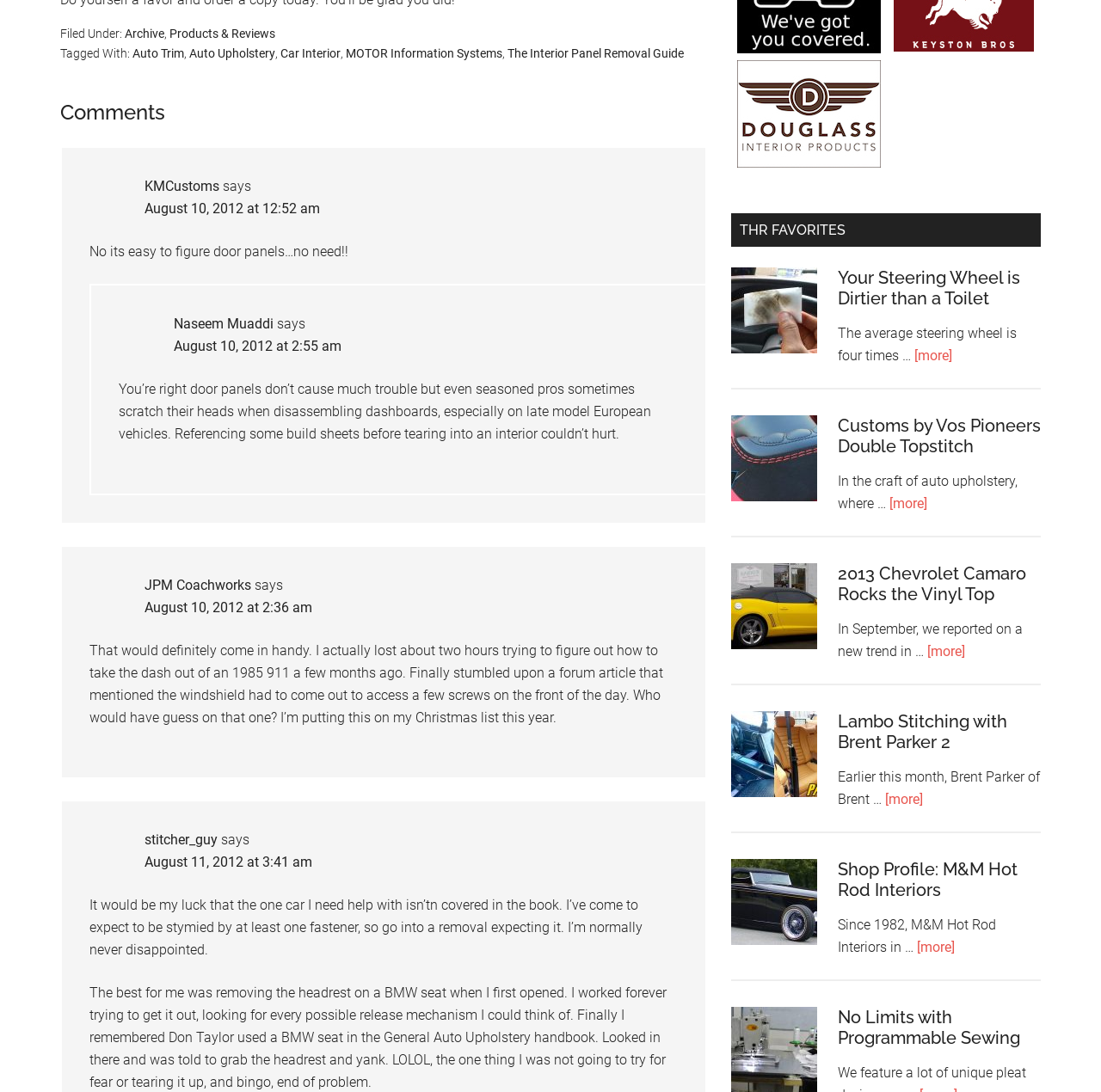Could you provide the bounding box coordinates for the portion of the screen to click to complete this instruction: "View article 'Your Steering Wheel is Dirtier than a Toilet'"?

[0.761, 0.245, 0.927, 0.283]